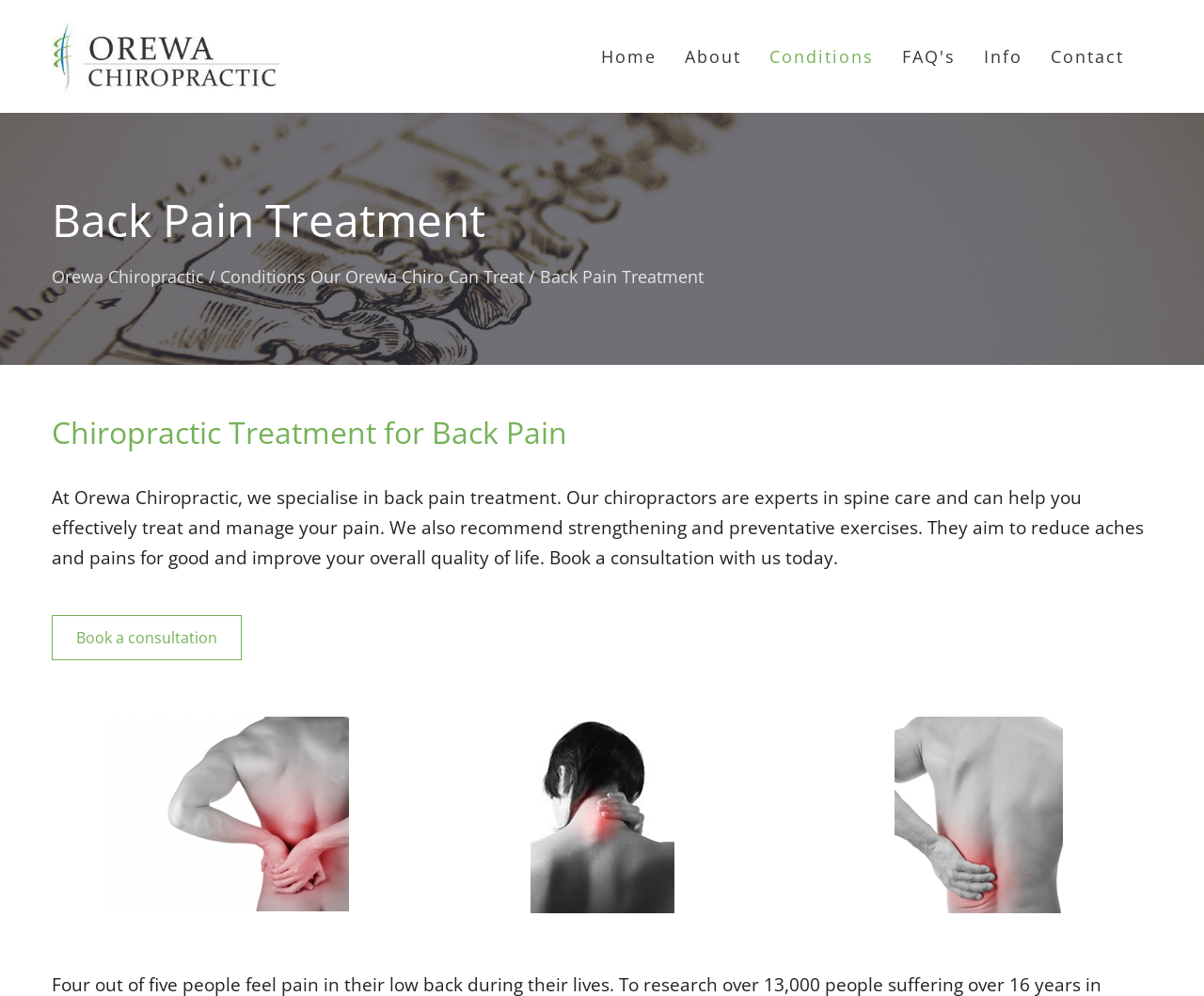Please determine the bounding box coordinates of the element to click on in order to accomplish the following task: "Go to the 'TSL Sell-off' page". Ensure the coordinates are four float numbers ranging from 0 to 1, i.e., [left, top, right, bottom].

None